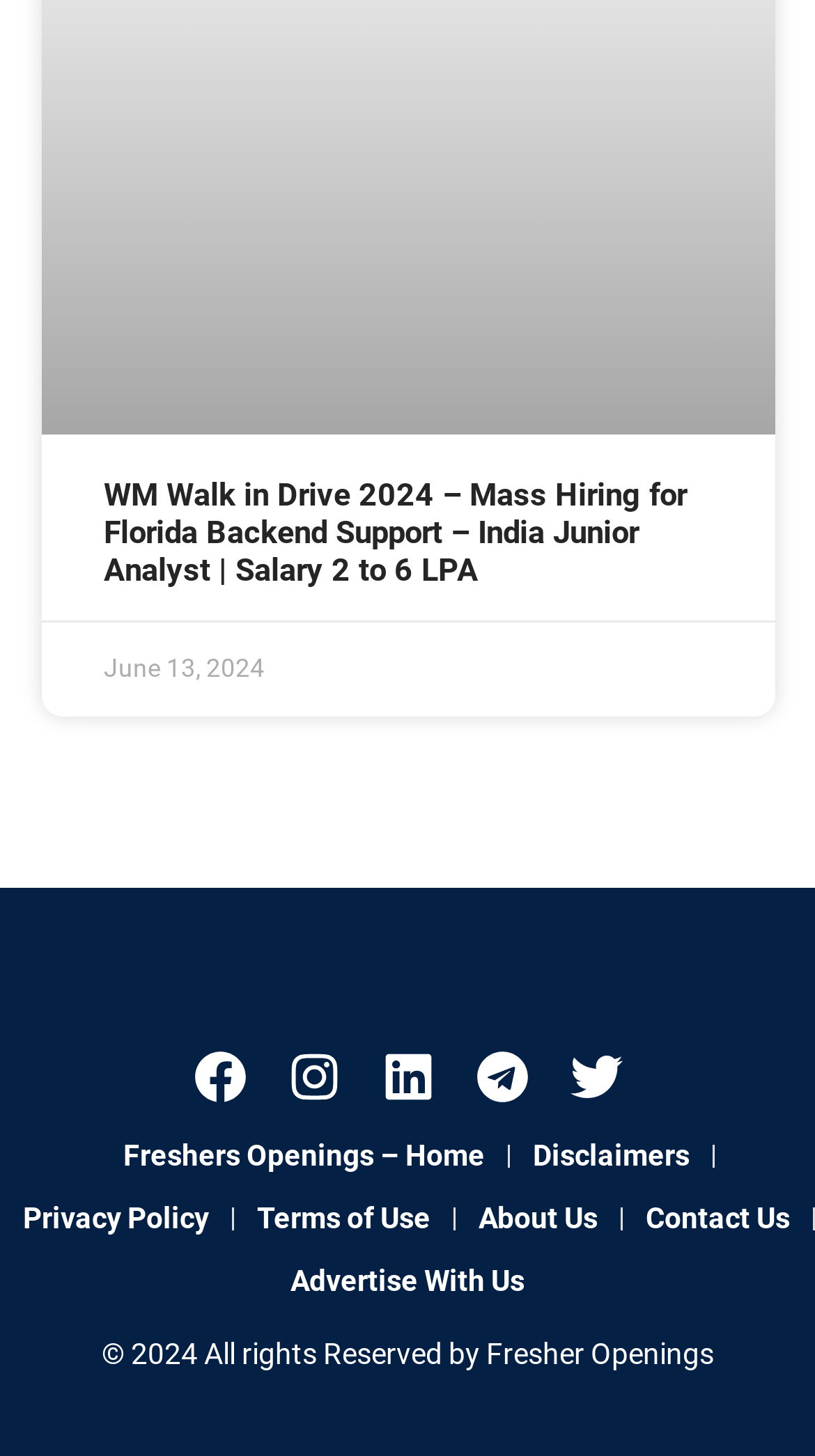Determine the bounding box coordinates for the UI element with the following description: "Advertise With Us". The coordinates should be four float numbers between 0 and 1, represented as [left, top, right, bottom].

[0.328, 0.858, 0.672, 0.901]